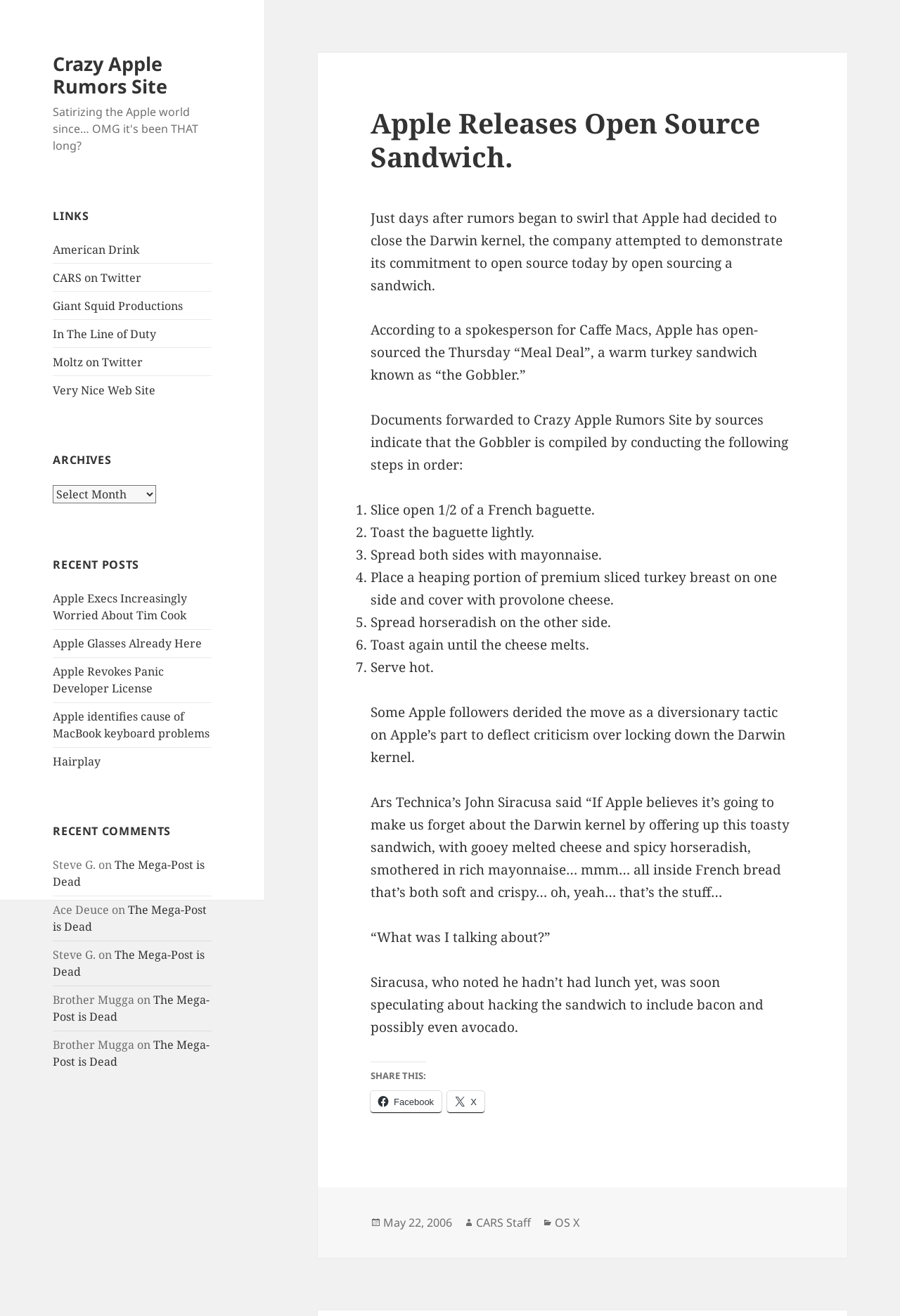Using the provided element description "The Mega-Post is Dead", determine the bounding box coordinates of the UI element.

[0.059, 0.686, 0.23, 0.71]